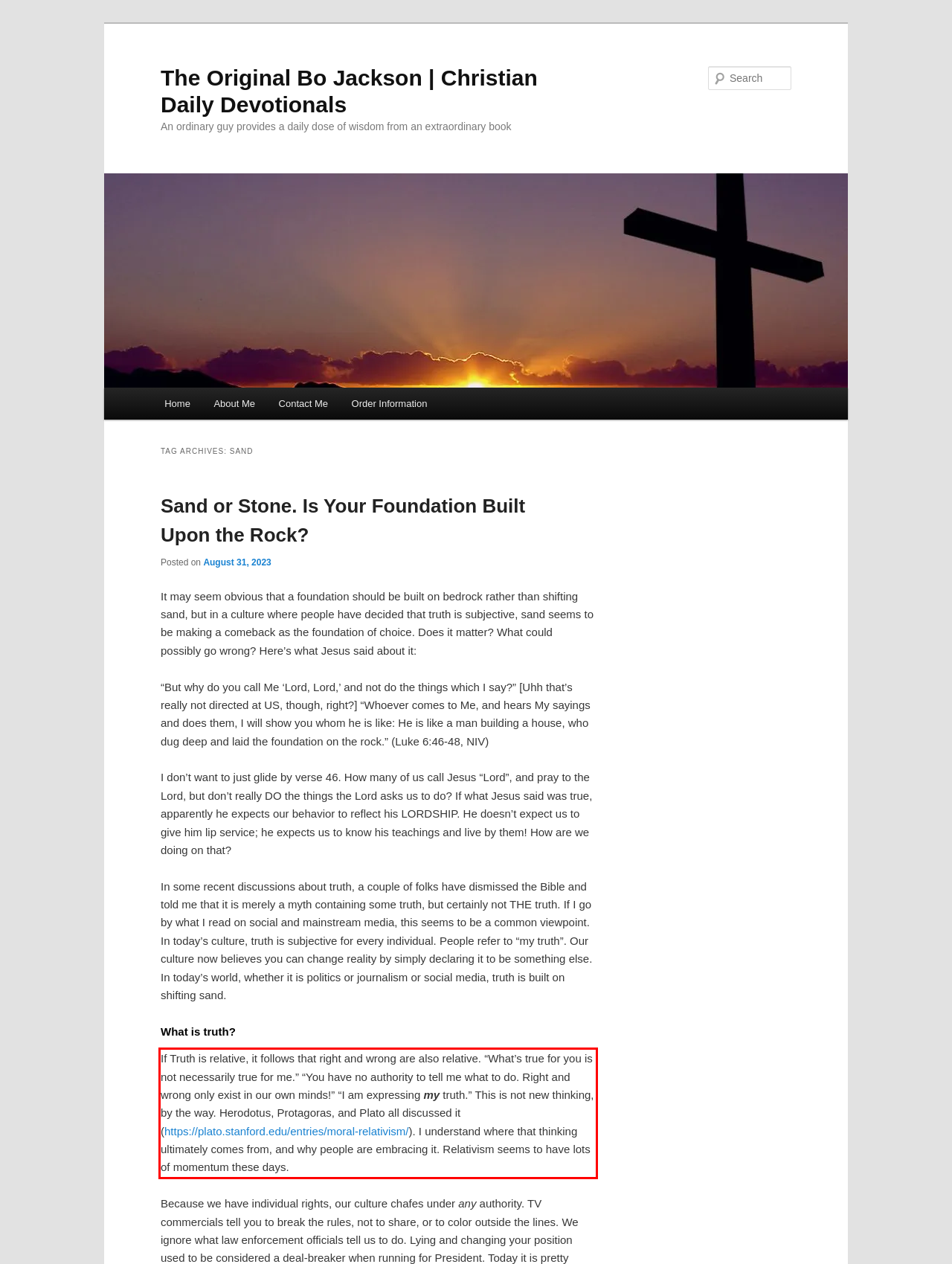Look at the webpage screenshot and recognize the text inside the red bounding box.

If Truth is relative, it follows that right and wrong are also relative. “What’s true for you is not necessarily true for me.” “You have no authority to tell me what to do. Right and wrong only exist in our own minds!” “I am expressing my truth.” This is not new thinking, by the way. Herodotus, Protagoras, and Plato all discussed it (https://plato.stanford.edu/entries/moral-relativism/). I understand where that thinking ultimately comes from, and why people are embracing it. Relativism seems to have lots of momentum these days.